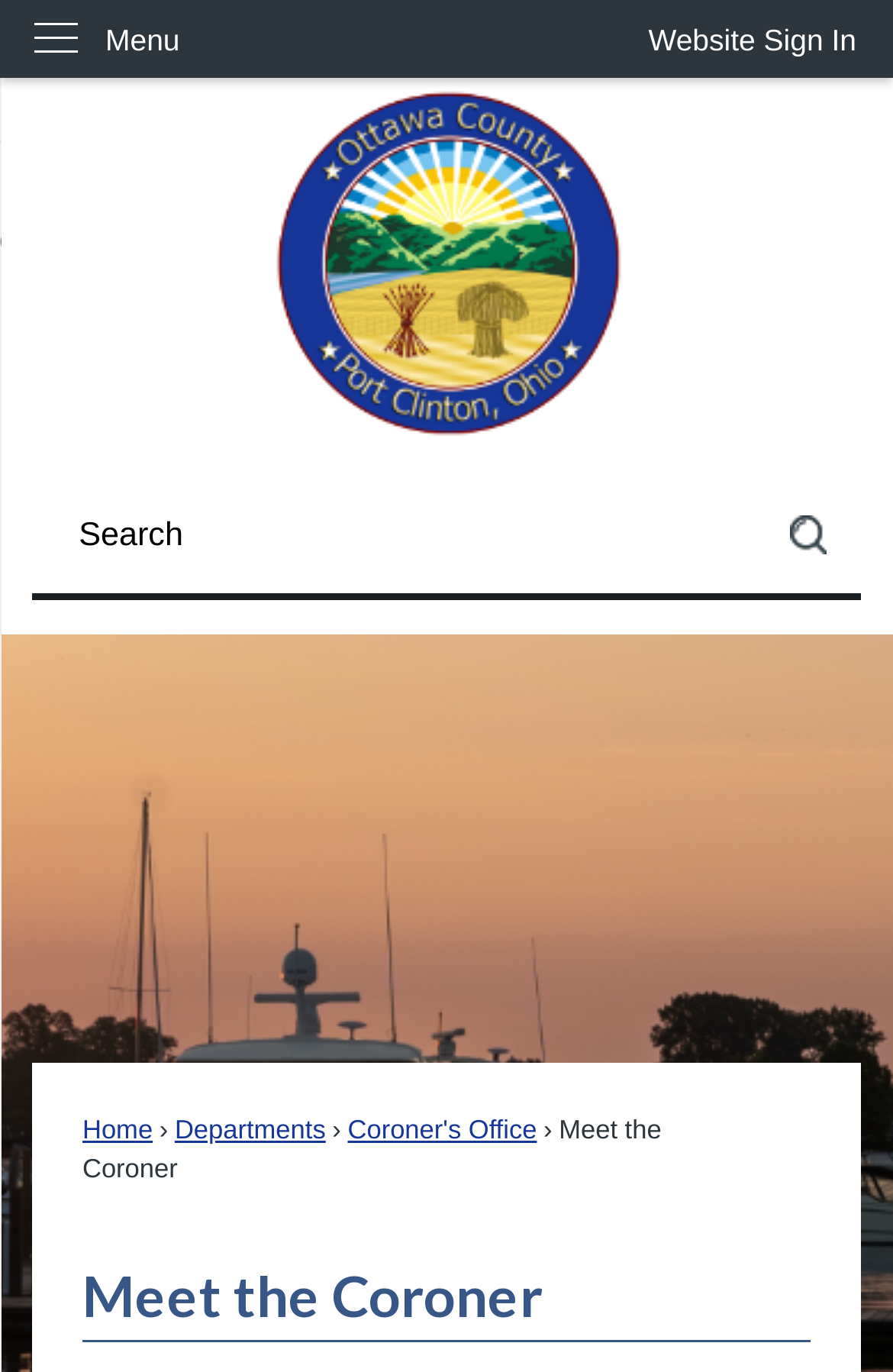Locate the bounding box coordinates of the element you need to click to accomplish the task described by this instruction: "visit Bromley page".

None